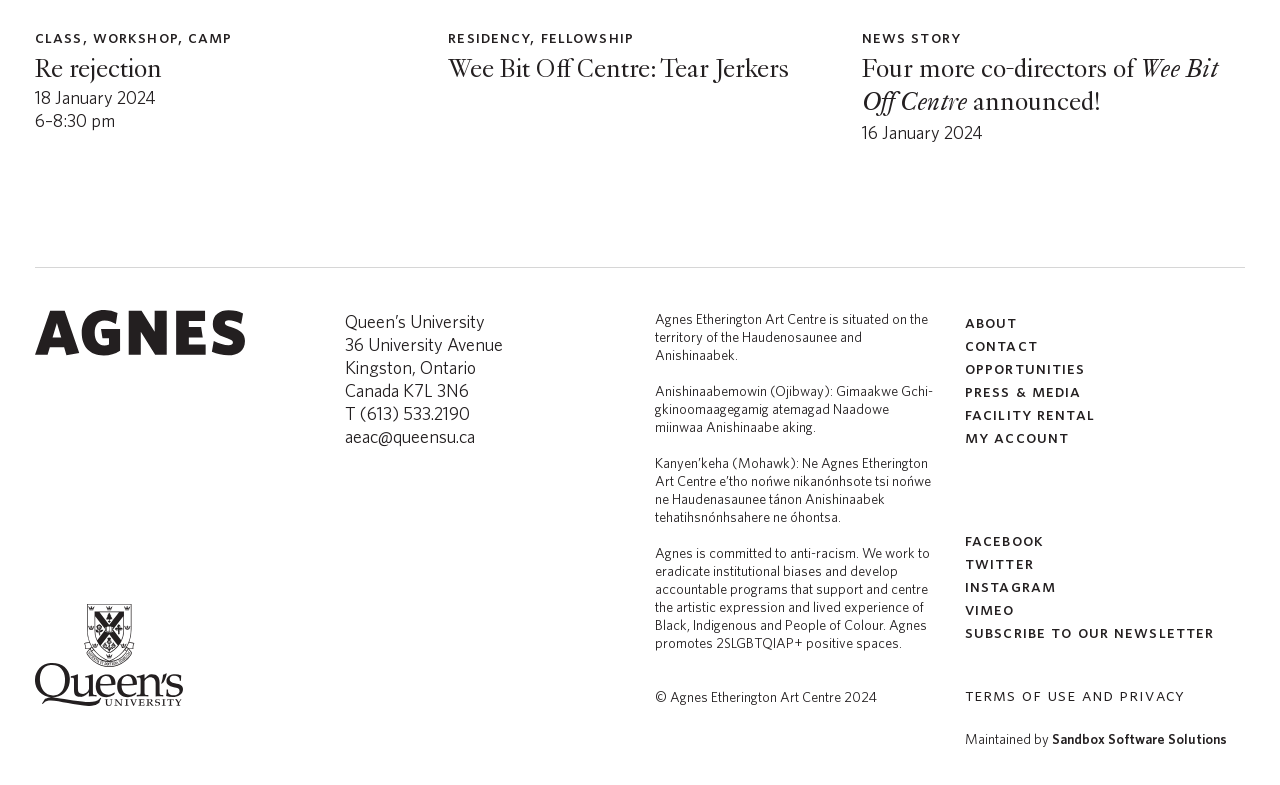Given the description of a UI element: "Terms of Use and Privacy", identify the bounding box coordinates of the matching element in the webpage screenshot.

[0.754, 0.871, 0.926, 0.898]